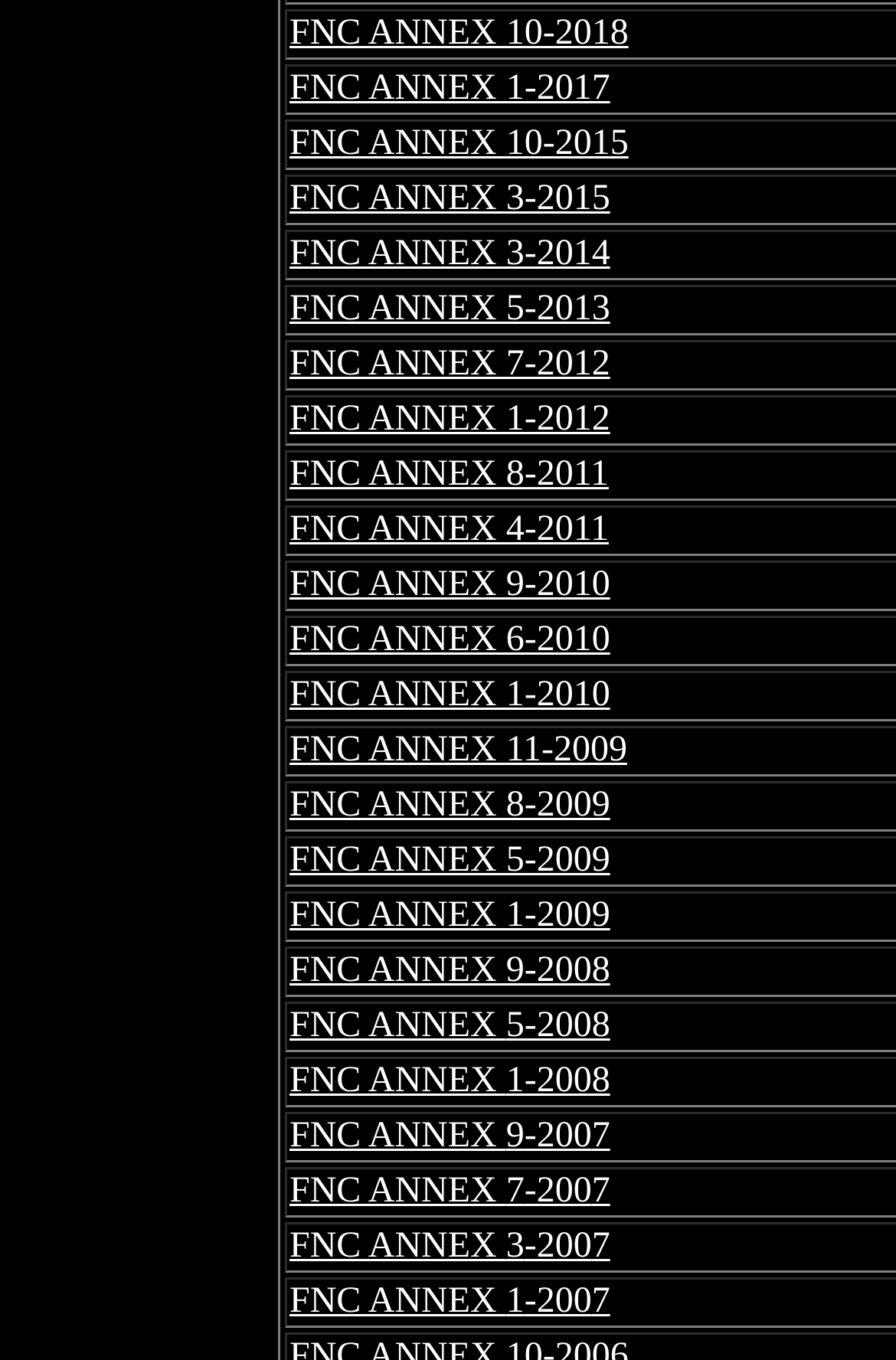How many links are there on the webpage?
Answer the question with a single word or phrase derived from the image.

20